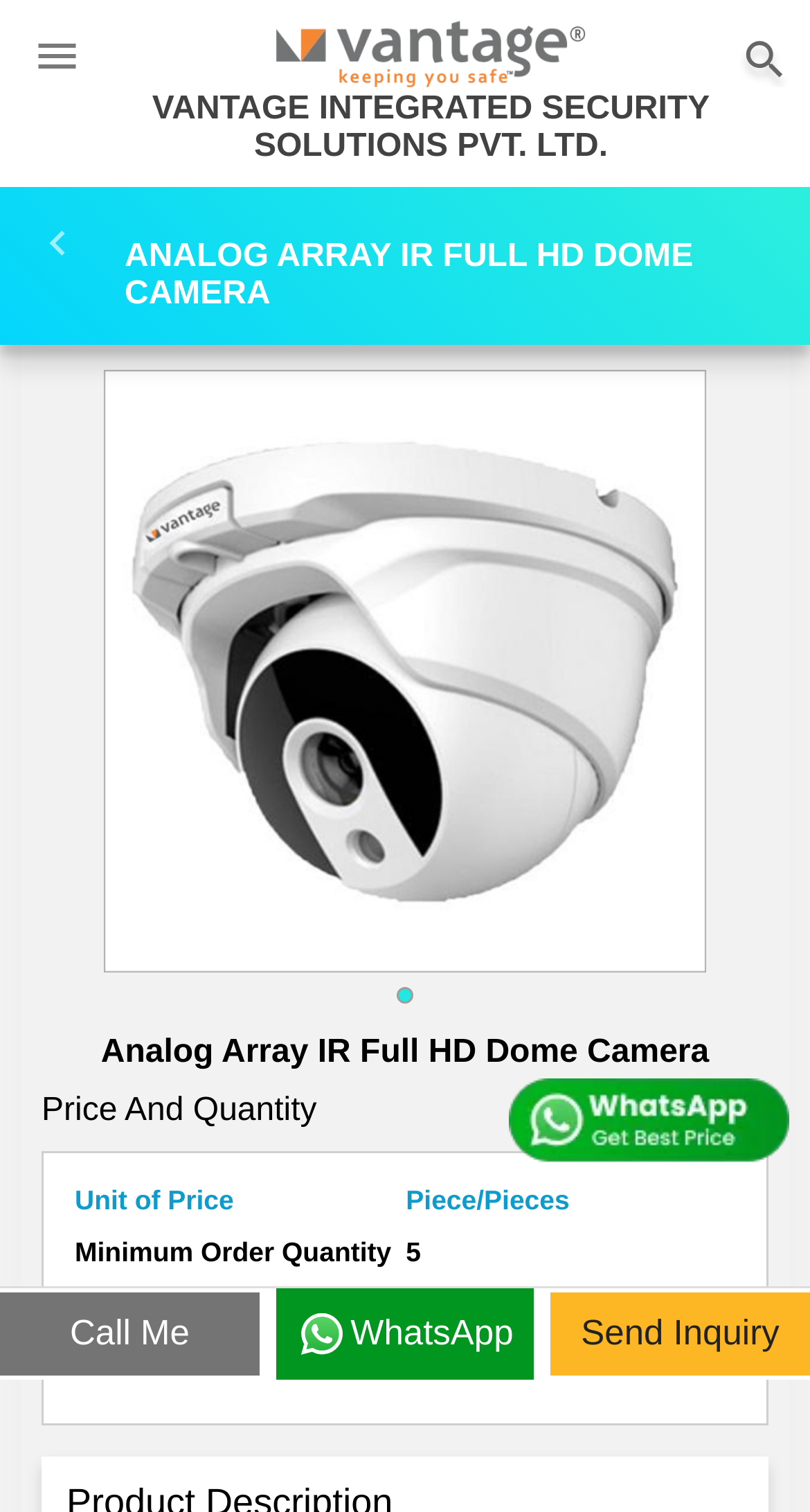What is the price range of the camera?
Based on the visual content, answer with a single word or a brief phrase.

8255.00